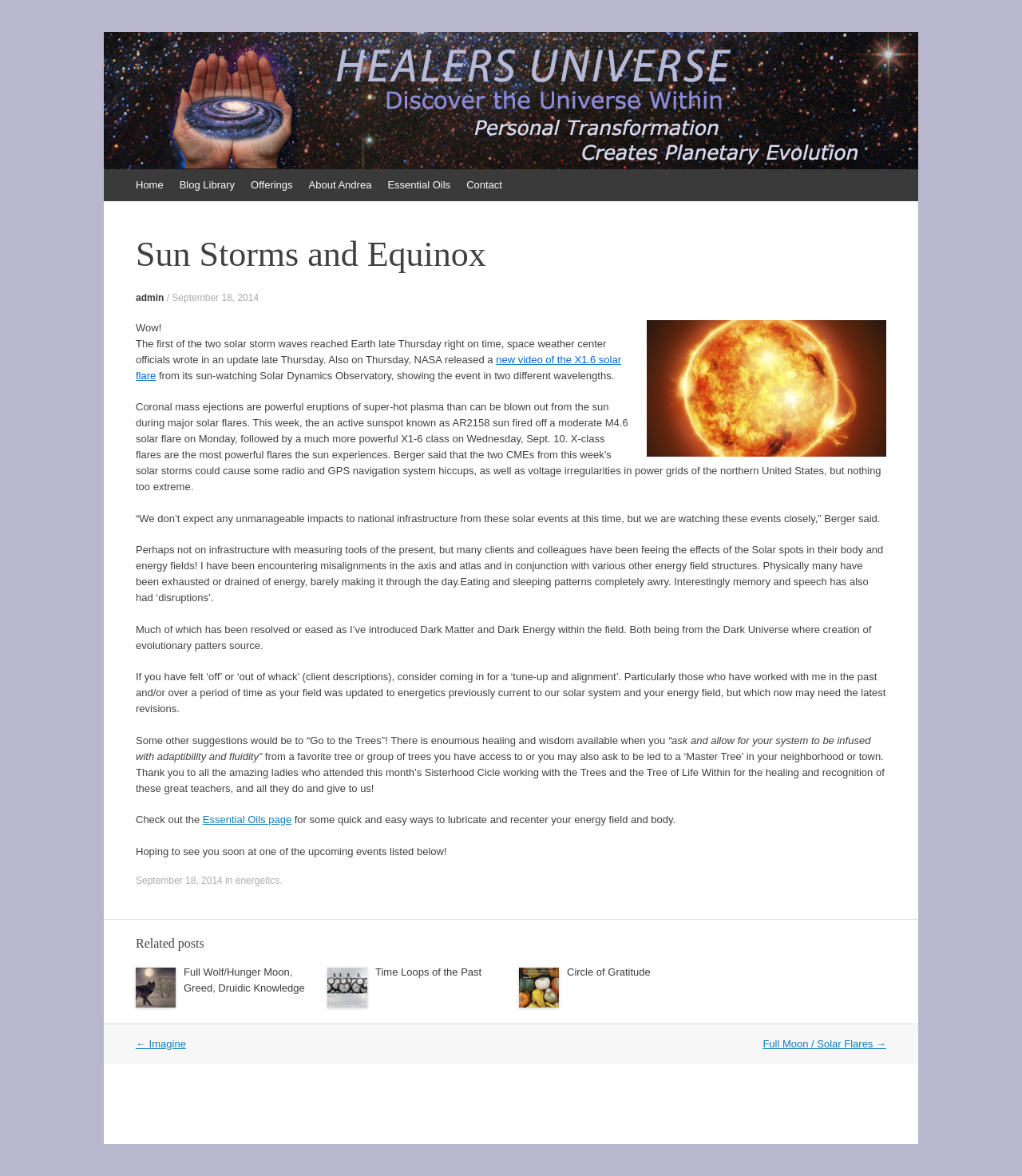How many related posts are there?
Identify the answer in the screenshot and reply with a single word or phrase.

3